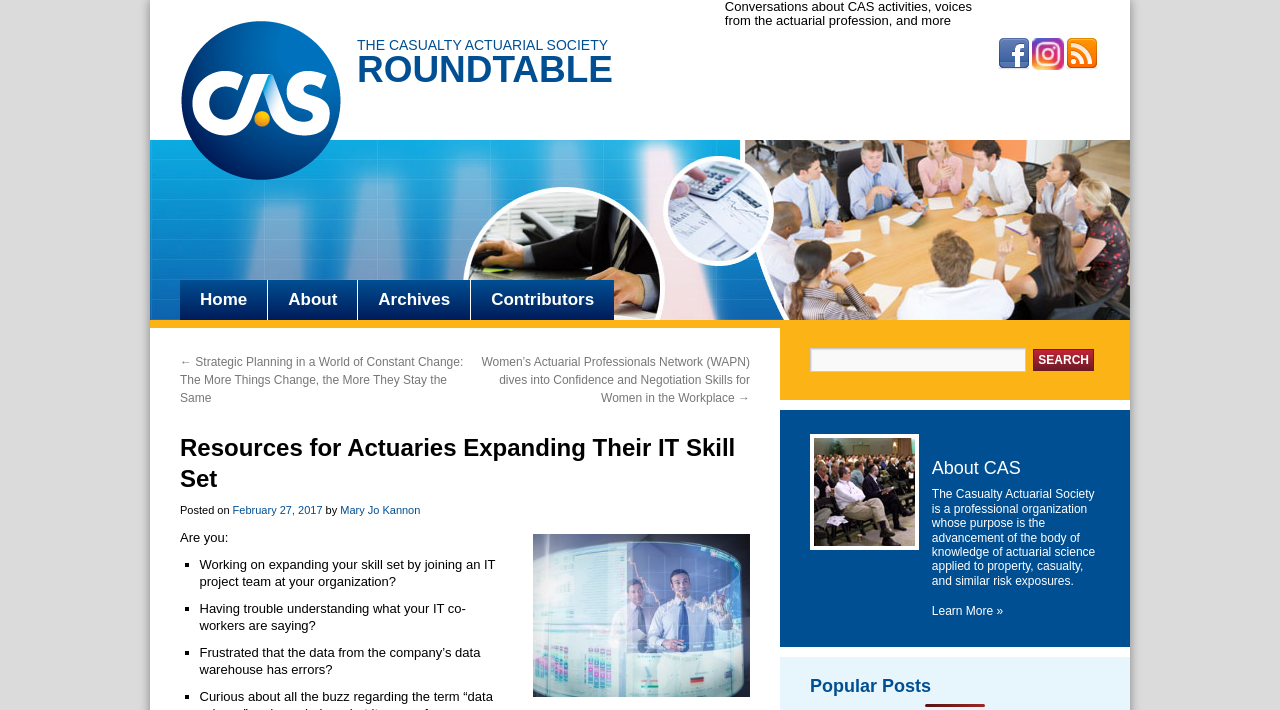Please identify the bounding box coordinates of the area I need to click to accomplish the following instruction: "Visit the home page".

[0.141, 0.394, 0.209, 0.451]